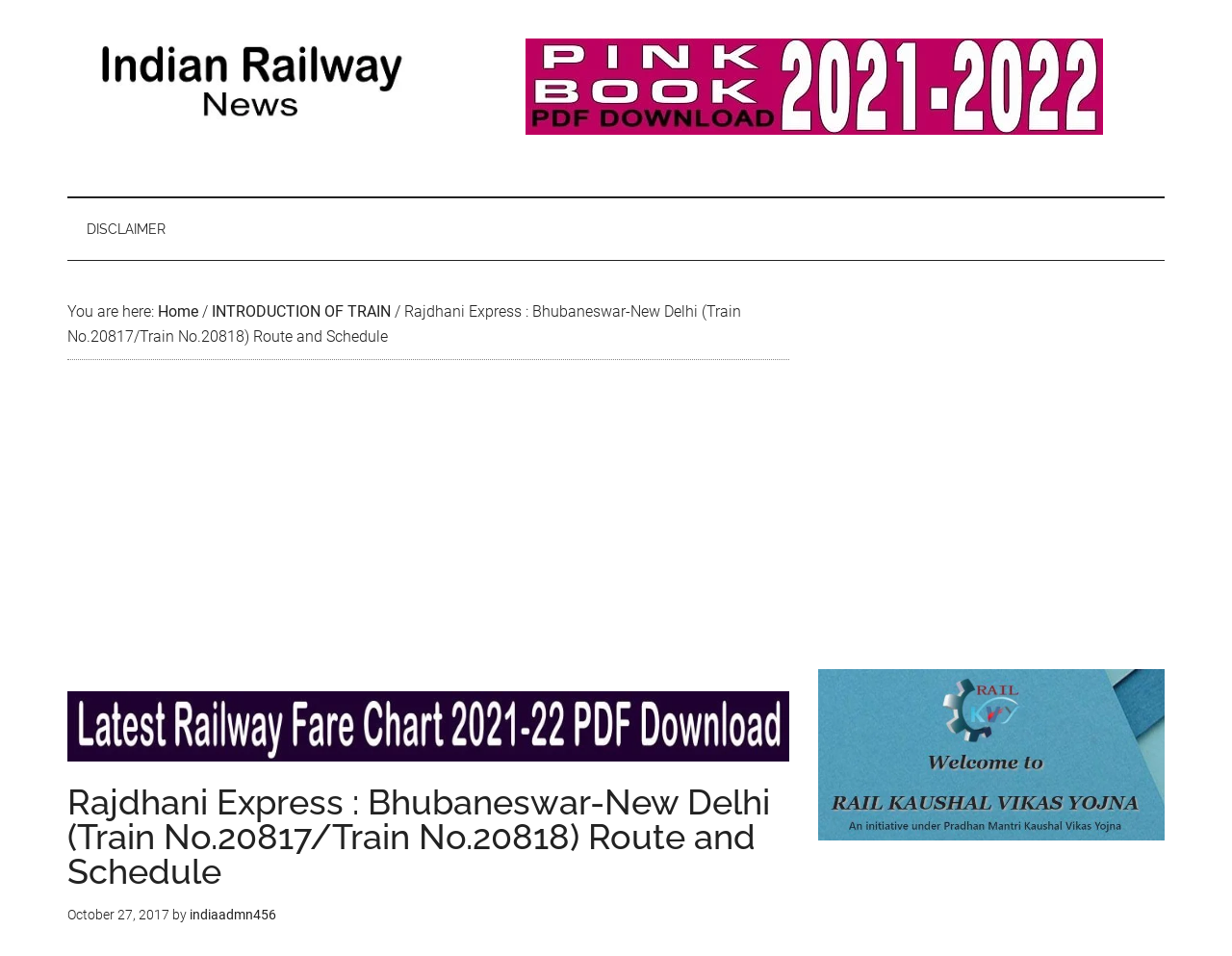Use one word or a short phrase to answer the question provided: 
What is the route of the train?

Bhubaneswar-New Delhi